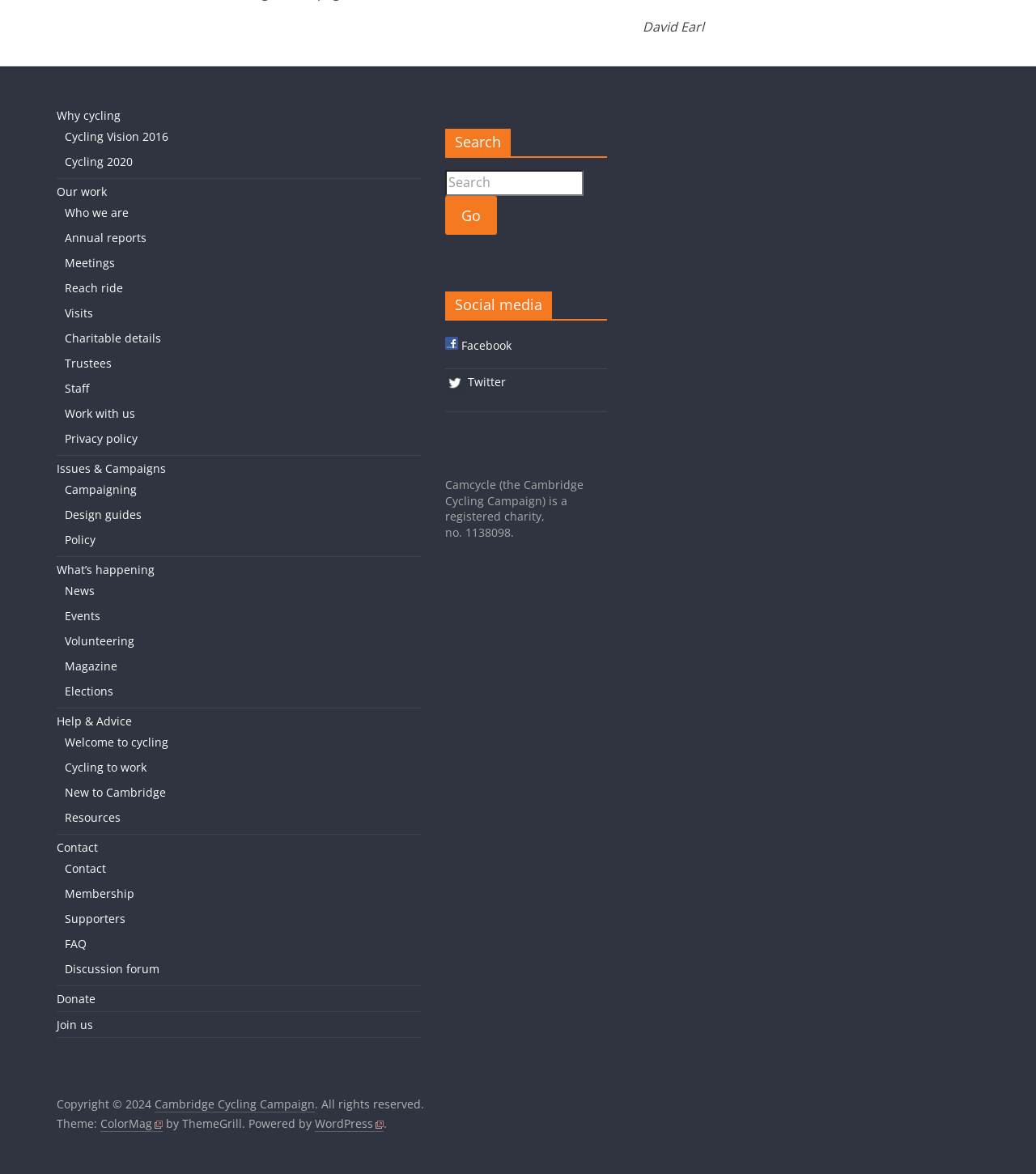Predict the bounding box coordinates for the UI element described as: "Meetings". The coordinates should be four float numbers between 0 and 1, presented as [left, top, right, bottom].

[0.062, 0.218, 0.111, 0.231]